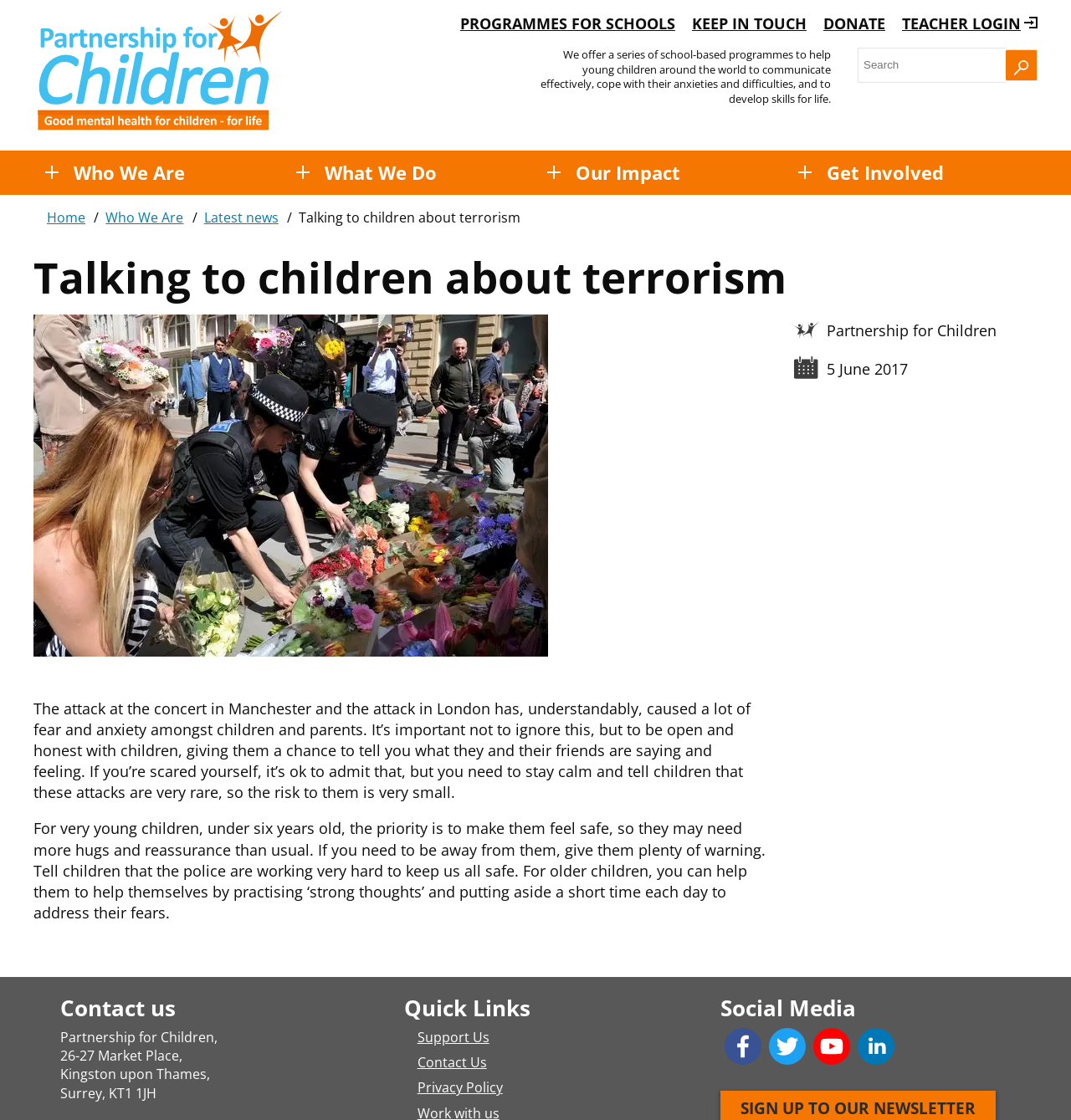What is the purpose of the search box?
Give a single word or phrase as your answer by examining the image.

To search the website